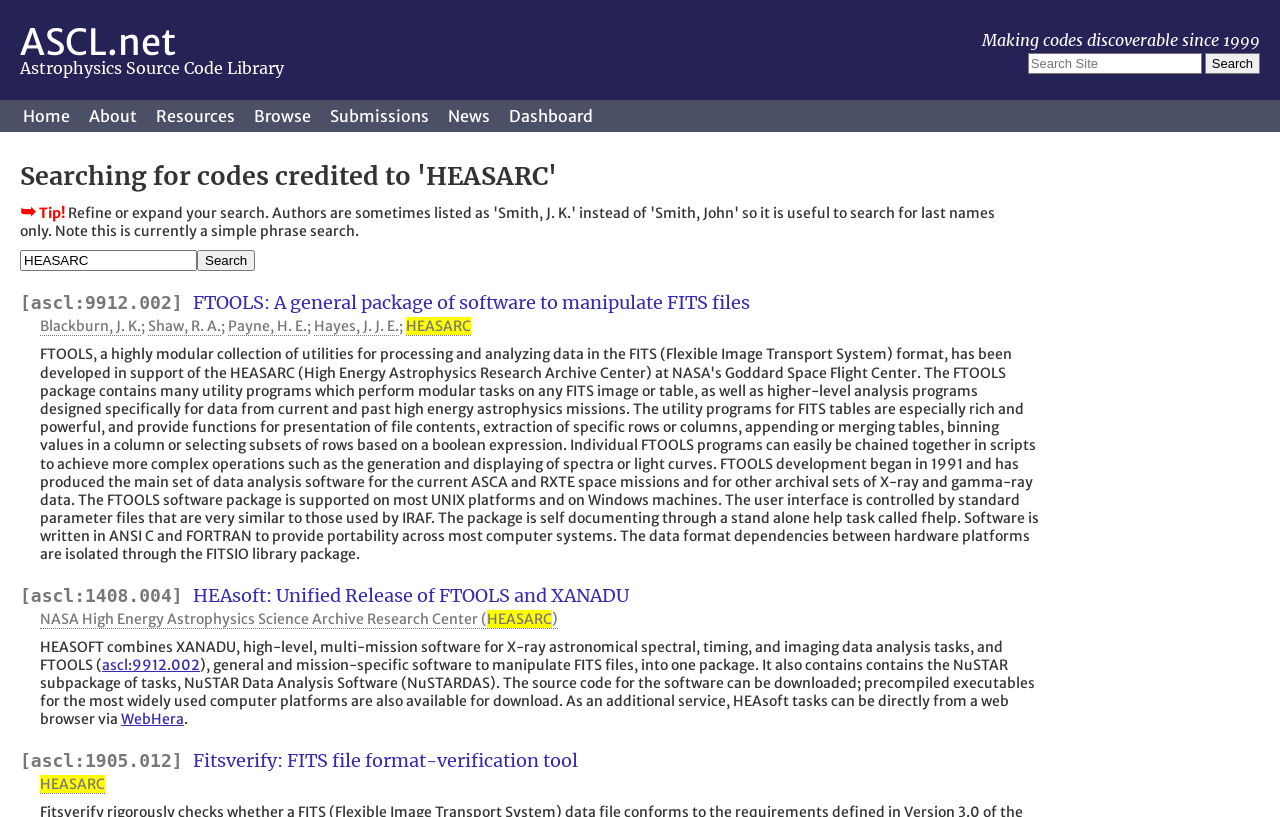Provide the bounding box coordinates of the HTML element described by the text: "Homework Assignment completed quickly". The coordinates should be in the format [left, top, right, bottom] with values between 0 and 1.

None